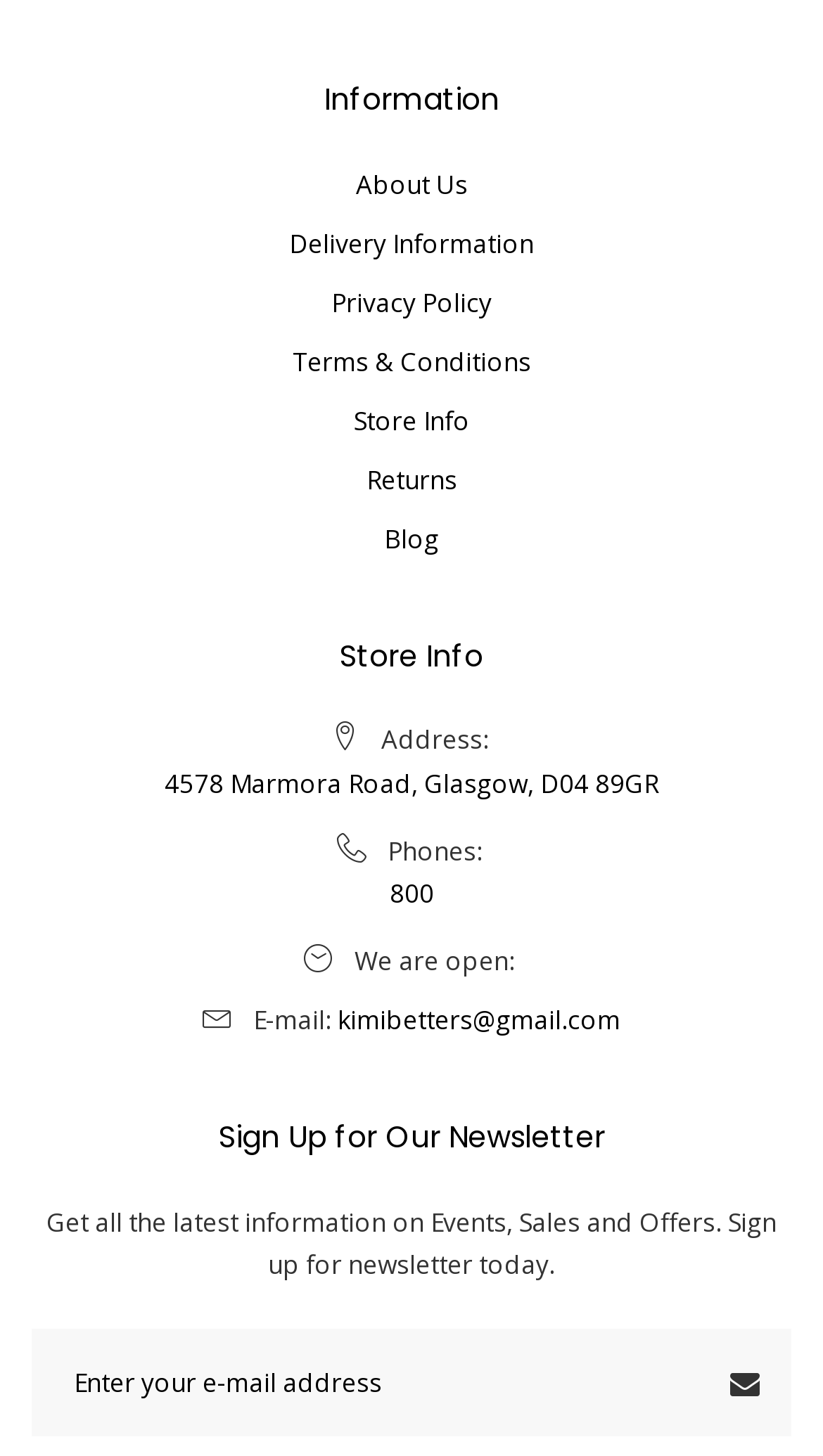What is the phone number of the store?
Using the image, provide a detailed and thorough answer to the question.

I found the phone number of the store by looking at the 'Store Info' section, where it is listed as 'Phones:' followed by the actual phone number.